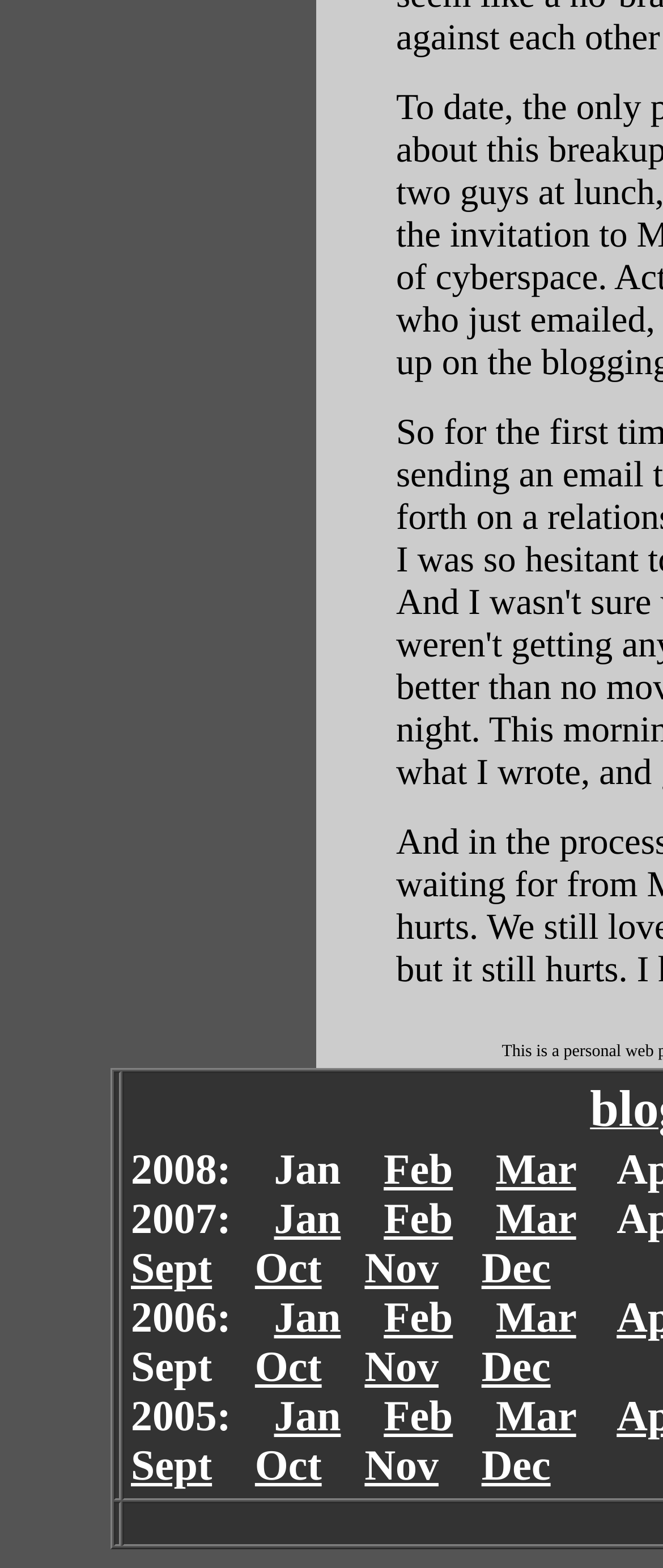Find the bounding box coordinates of the clickable area that will achieve the following instruction: "Select February 2006".

[0.579, 0.825, 0.683, 0.856]